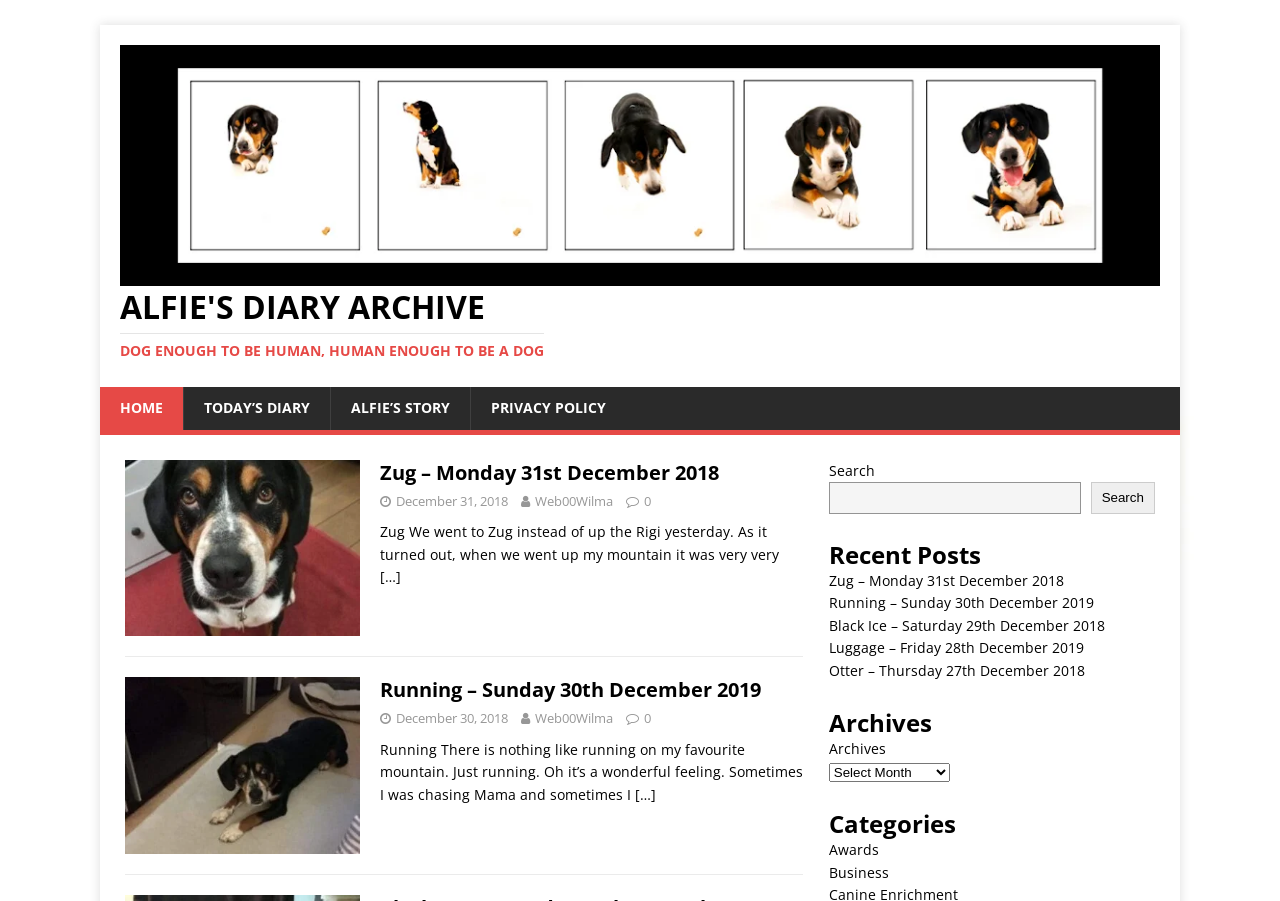Describe all the key features of the webpage in detail.

The webpage is an archive of a dog's diary, titled "Alfie's Diary Archive – Dog enough to be human, human enough to be a dog". At the top, there is a logo image and a link to the archive, followed by a heading with the same title. Below the heading, there are four navigation links: "HOME", "TODAY'S DIARY", "ALFIE'S STORY", and "PRIVACY POLICY".

The main content of the page is divided into two sections. The first section contains two articles, each with a heading, a figure, and a block of text. The headings are "Zug – Monday 31st December 2018" and "Running – Sunday 30th December 2019". Each article has a link to read more, indicated by "[…]".

The second section is located to the right of the articles and contains a search bar, a heading "Recent Posts", and a list of links to recent posts. The search bar has a label "Search" and a search box. Below the search bar, there are five links to recent posts, including "Zug – Monday 31st December 2018" and "Running – Sunday 30th December 2019". Further down, there are headings "Archives" and "Categories", with a combobox for archives and links to categories such as "Awards" and "Business".